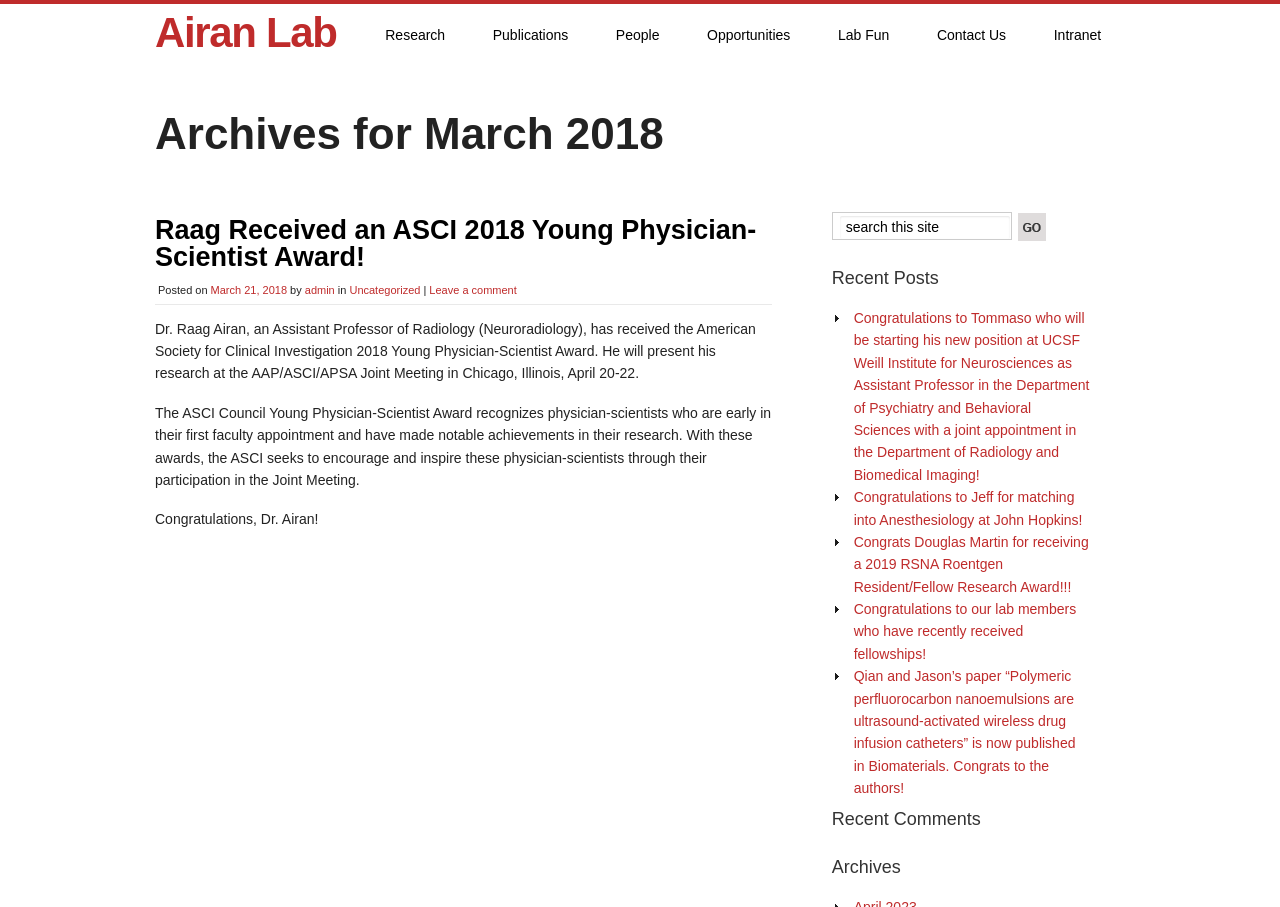Locate the UI element described by Airan Lab and provide its bounding box coordinates. Use the format (top-left x, top-left y, bottom-right x, bottom-right y) with all values as floating point numbers between 0 and 1.

[0.121, 0.01, 0.263, 0.062]